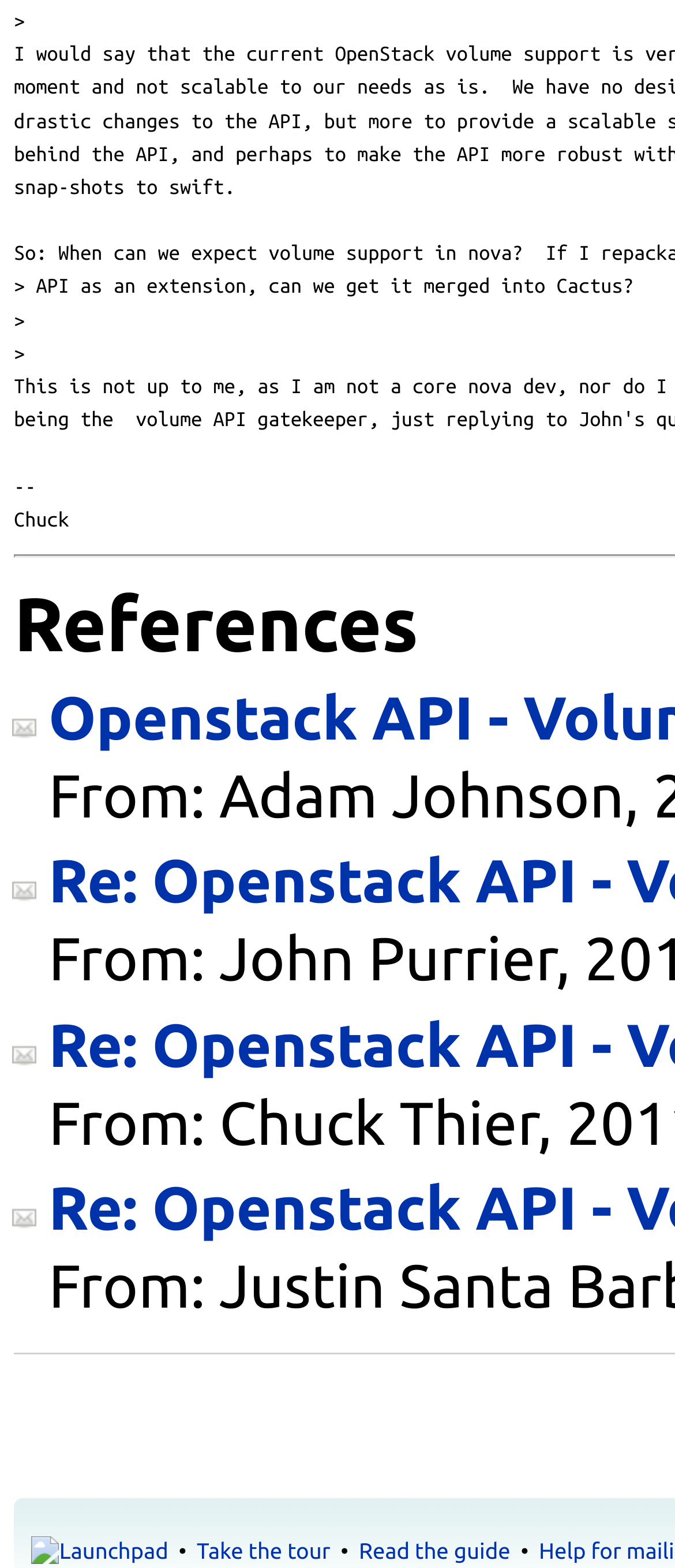Provide a brief response using a word or short phrase to this question:
How many links are there in the bottom section?

3